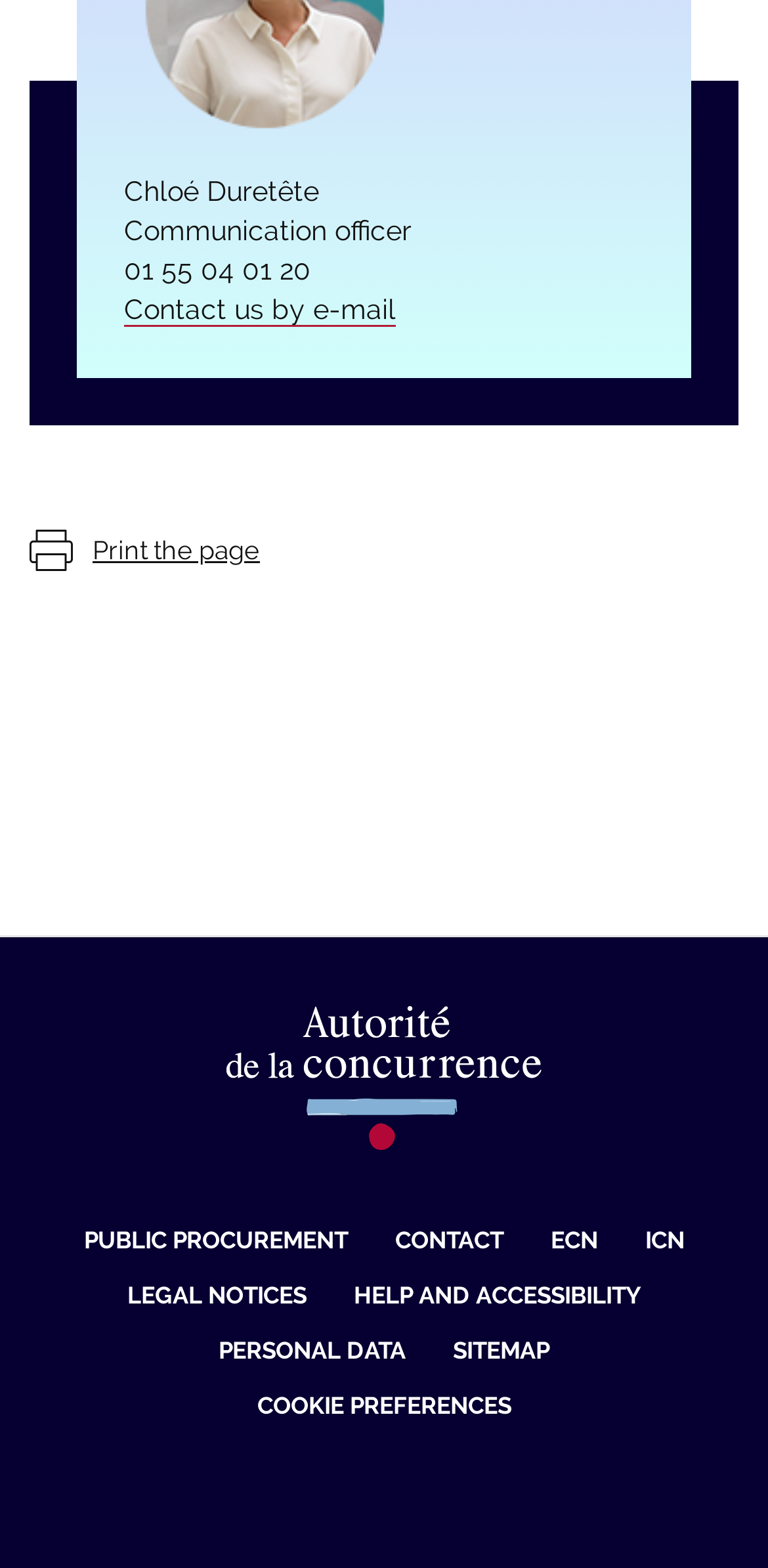How many social media links are there?
Provide a one-word or short-phrase answer based on the image.

4